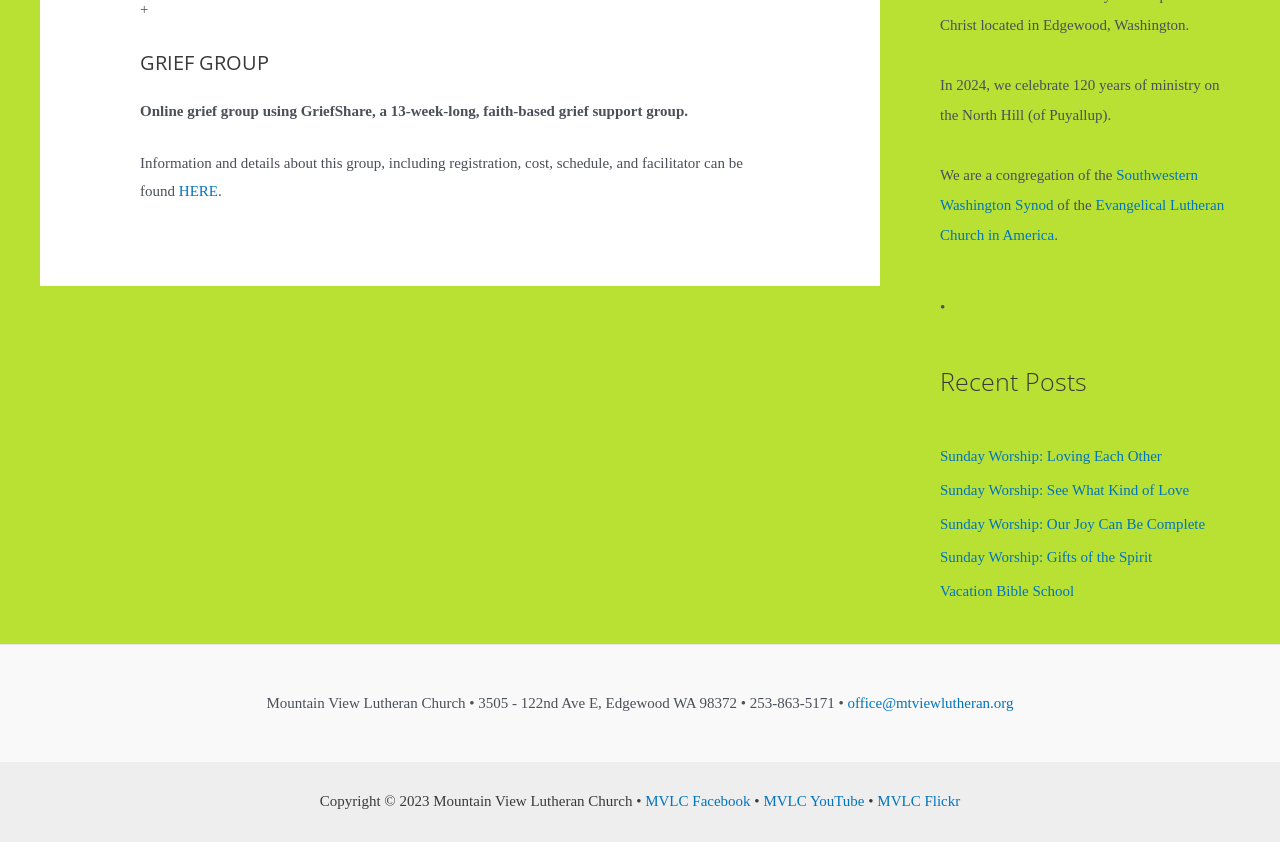Respond to the question below with a single word or phrase:
What is the theme of the recent posts?

Sunday Worship